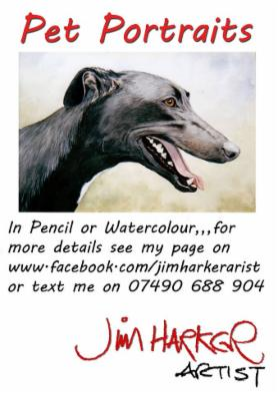Offer an in-depth caption that covers the entire scene depicted in the image.

This image features an advertisement for pet portrait services by artist Jim Harker. The main focus is a beautifully rendered image of a greyhound, showcasing the artist's skill in capturing the animal's expression and features. Above the image, the text reads "Pet Portraits," accentuated by an artistic font, indicating the specialty of the artist. Below the illustration, additional details highlight the medium used for the portraits—either pencil or watercolor. Contact information is provided, encouraging potential clients to visit the artist's Facebook page or reach out via phone for more details. The advertisement's design effectively combines vibrant visuals with clear information, appealing to pet owners looking for personalized artwork of their beloved animals.